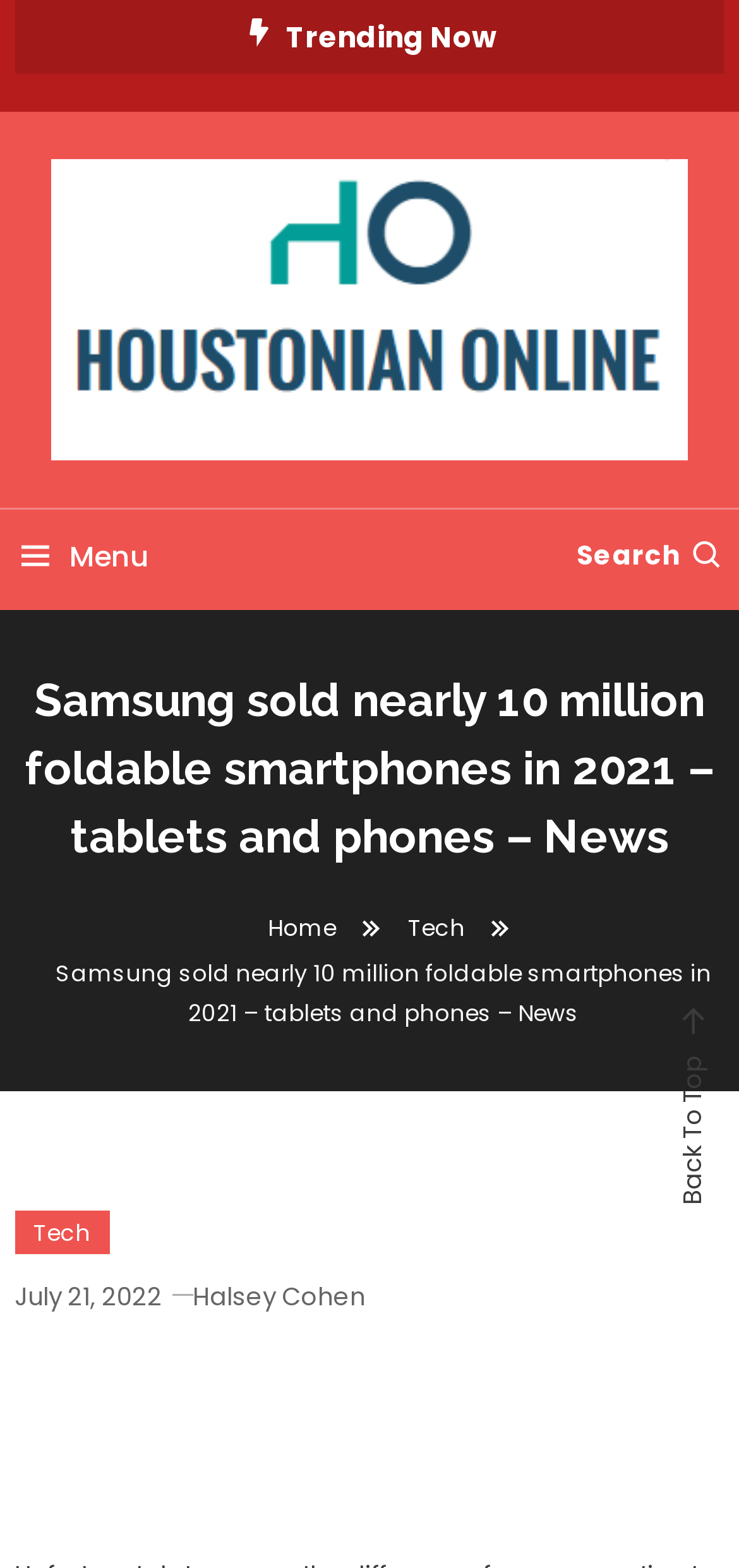Find and generate the main title of the webpage.

Samsung sold nearly 10 million foldable smartphones in 2021 – tablets and phones – News